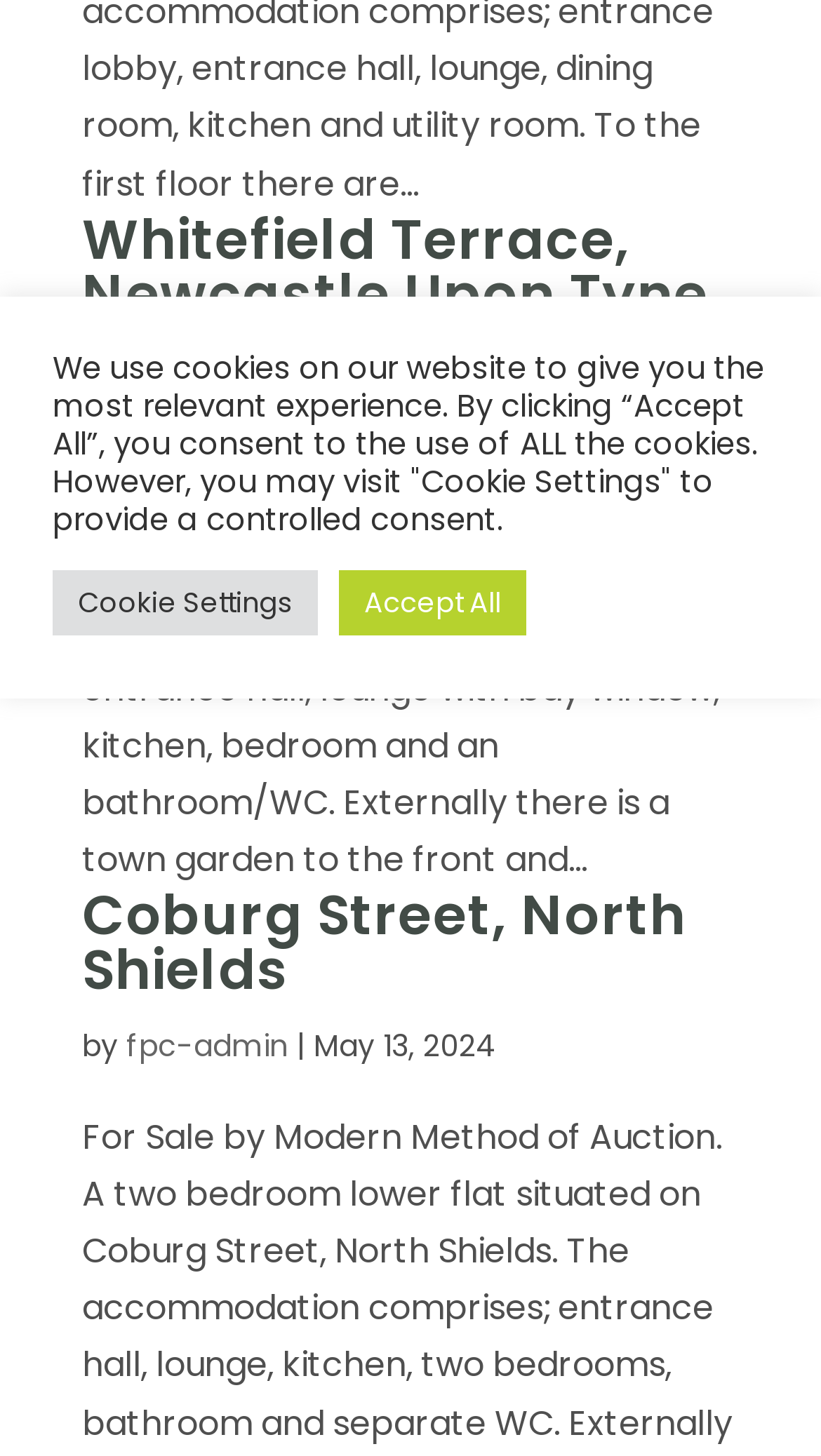Extract the bounding box coordinates for the described element: "Accept All". The coordinates should be represented as four float numbers between 0 and 1: [left, top, right, bottom].

[0.413, 0.392, 0.641, 0.436]